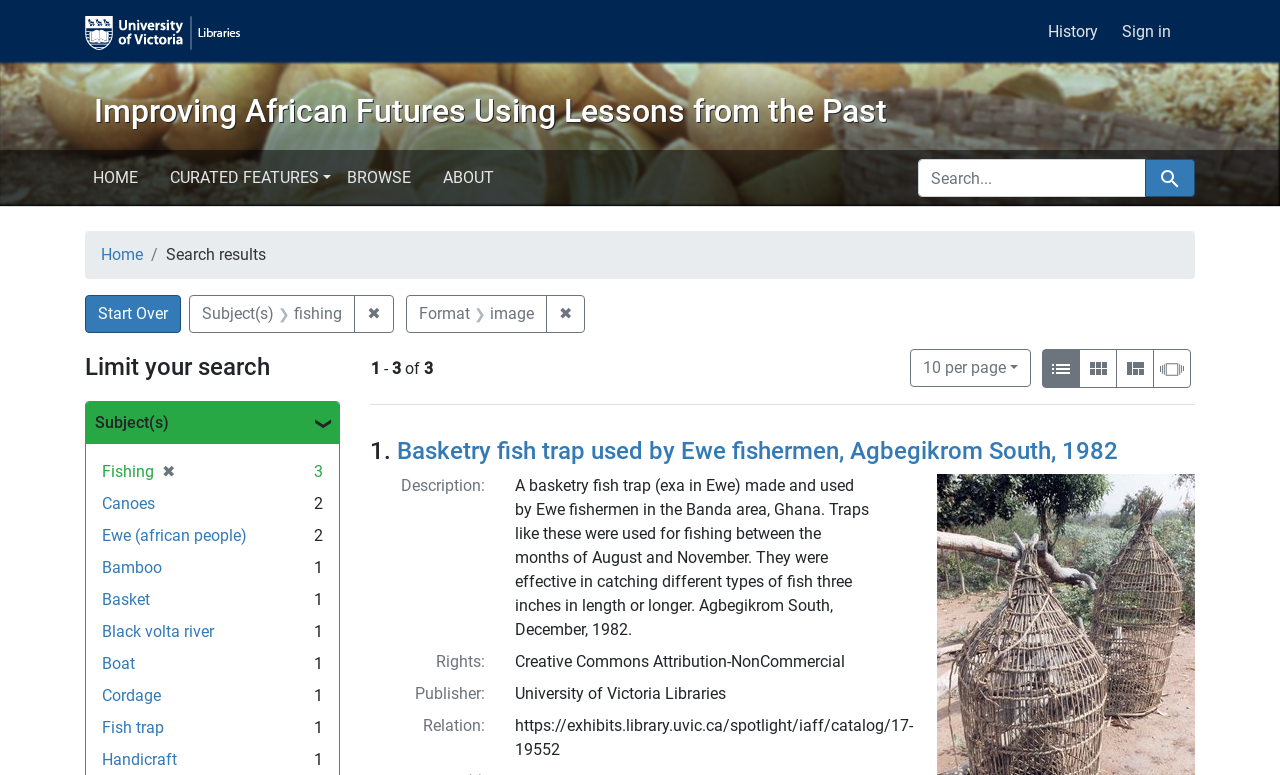Please answer the following question using a single word or phrase: 
What is the current search query?

Subject(s): fishing, Format: image